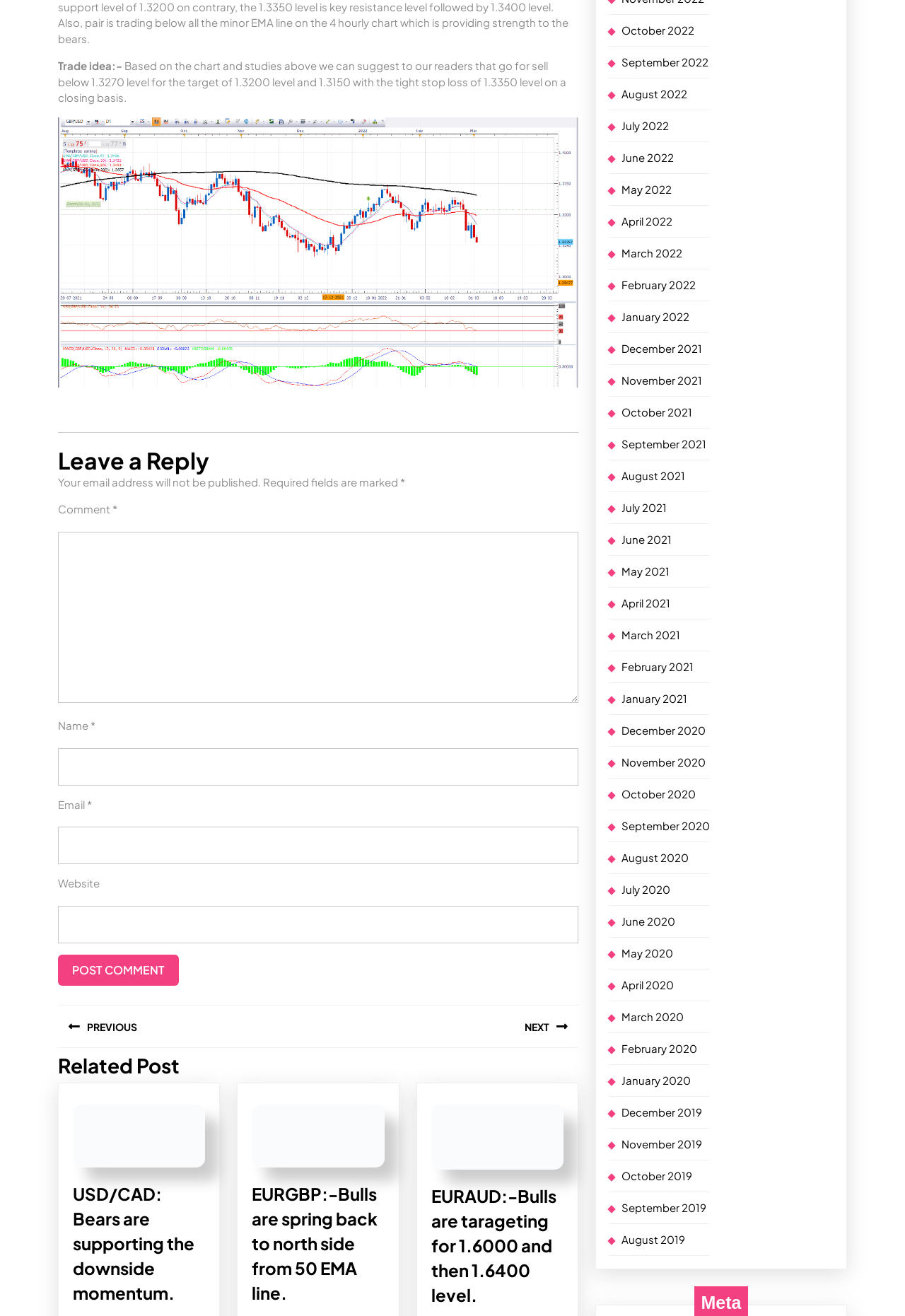Find the bounding box coordinates of the element to click in order to complete the given instruction: "View posts from October 2022."

[0.687, 0.017, 0.767, 0.028]